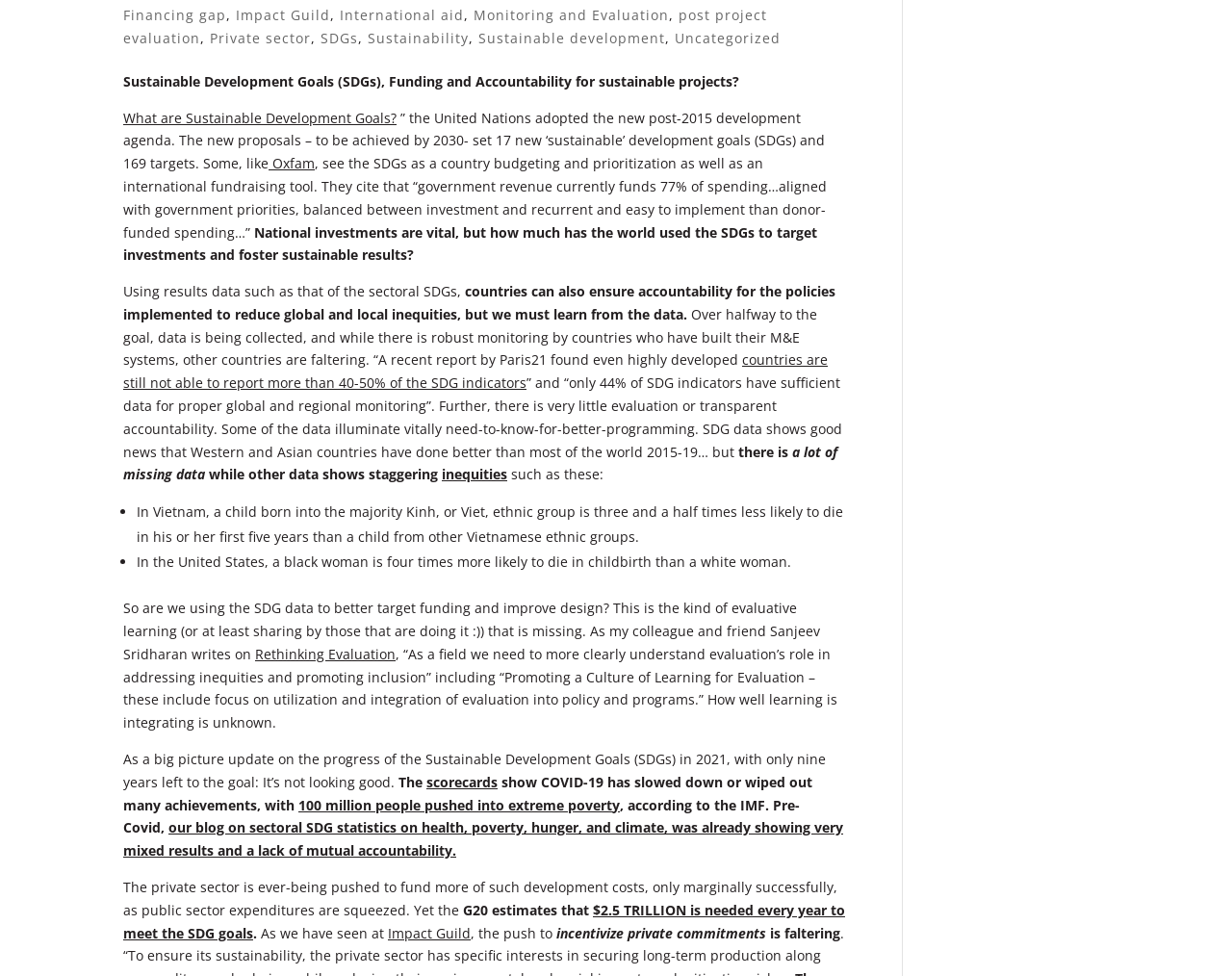What is the percentage of SDG indicators with sufficient data?
Please provide a single word or phrase as the answer based on the screenshot.

44%